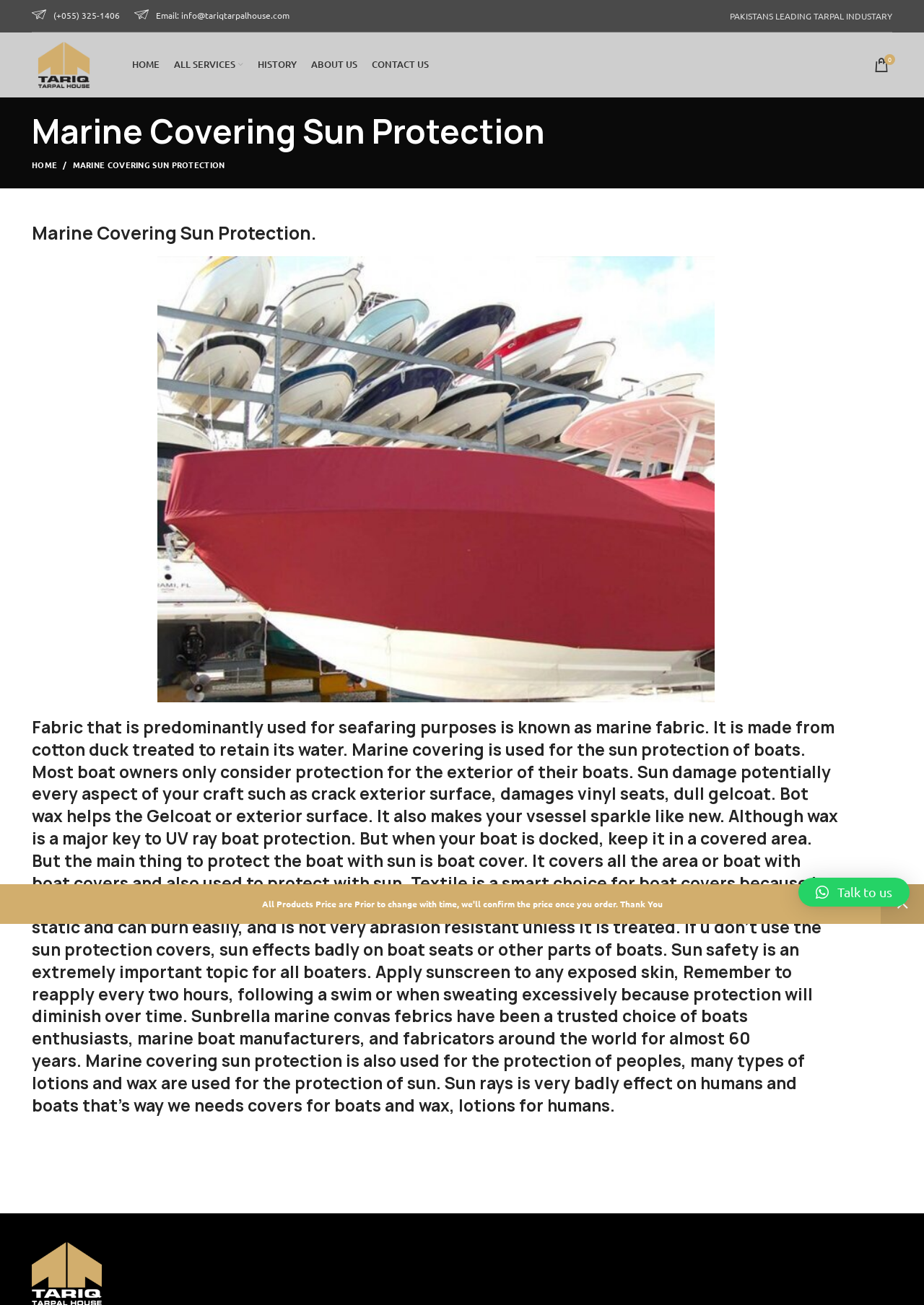Specify the bounding box coordinates of the region I need to click to perform the following instruction: "Learn about marine covering sun protection". The coordinates must be four float numbers in the range of 0 to 1, i.e., [left, top, right, bottom].

[0.034, 0.172, 0.909, 0.185]